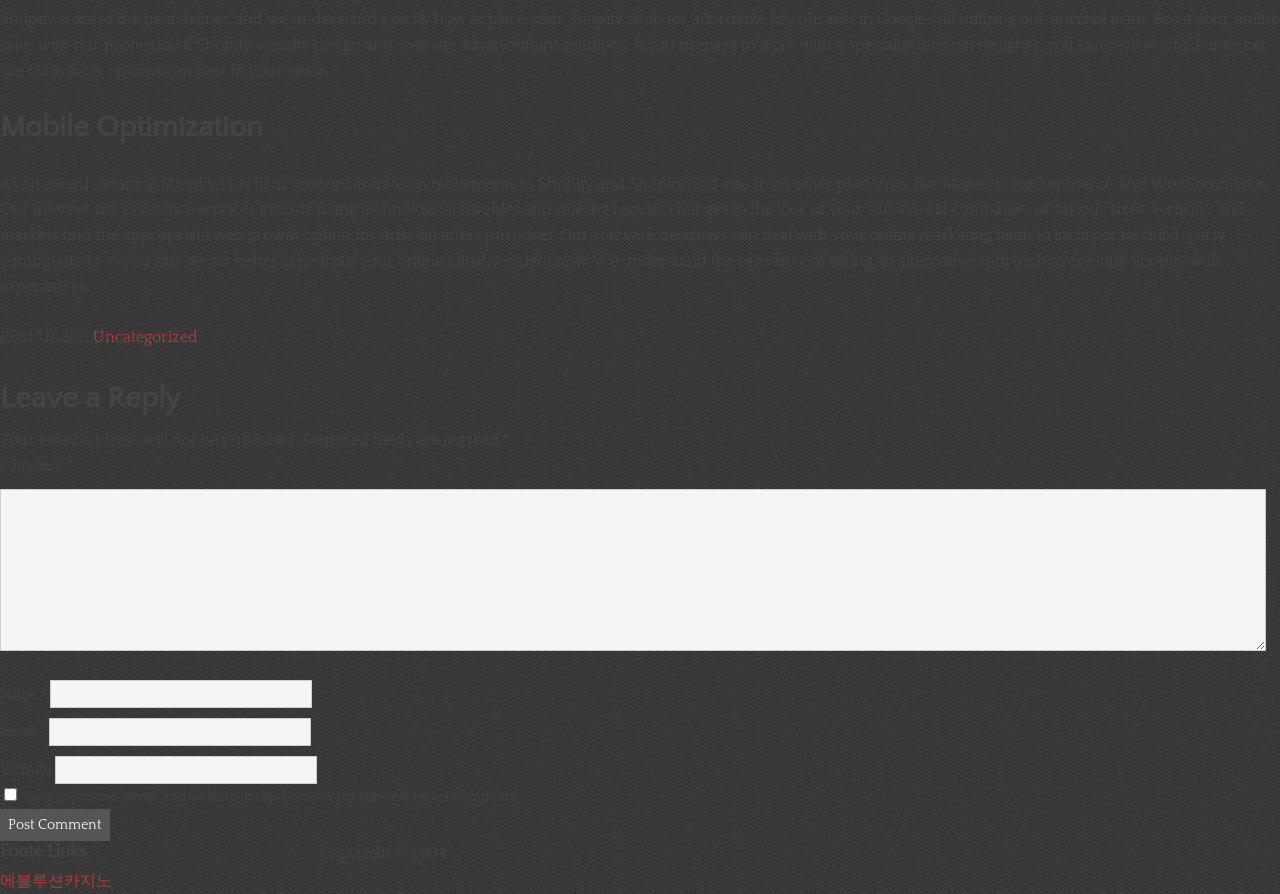What is the copyright year? Based on the image, give a response in one word or a short phrase.

2024